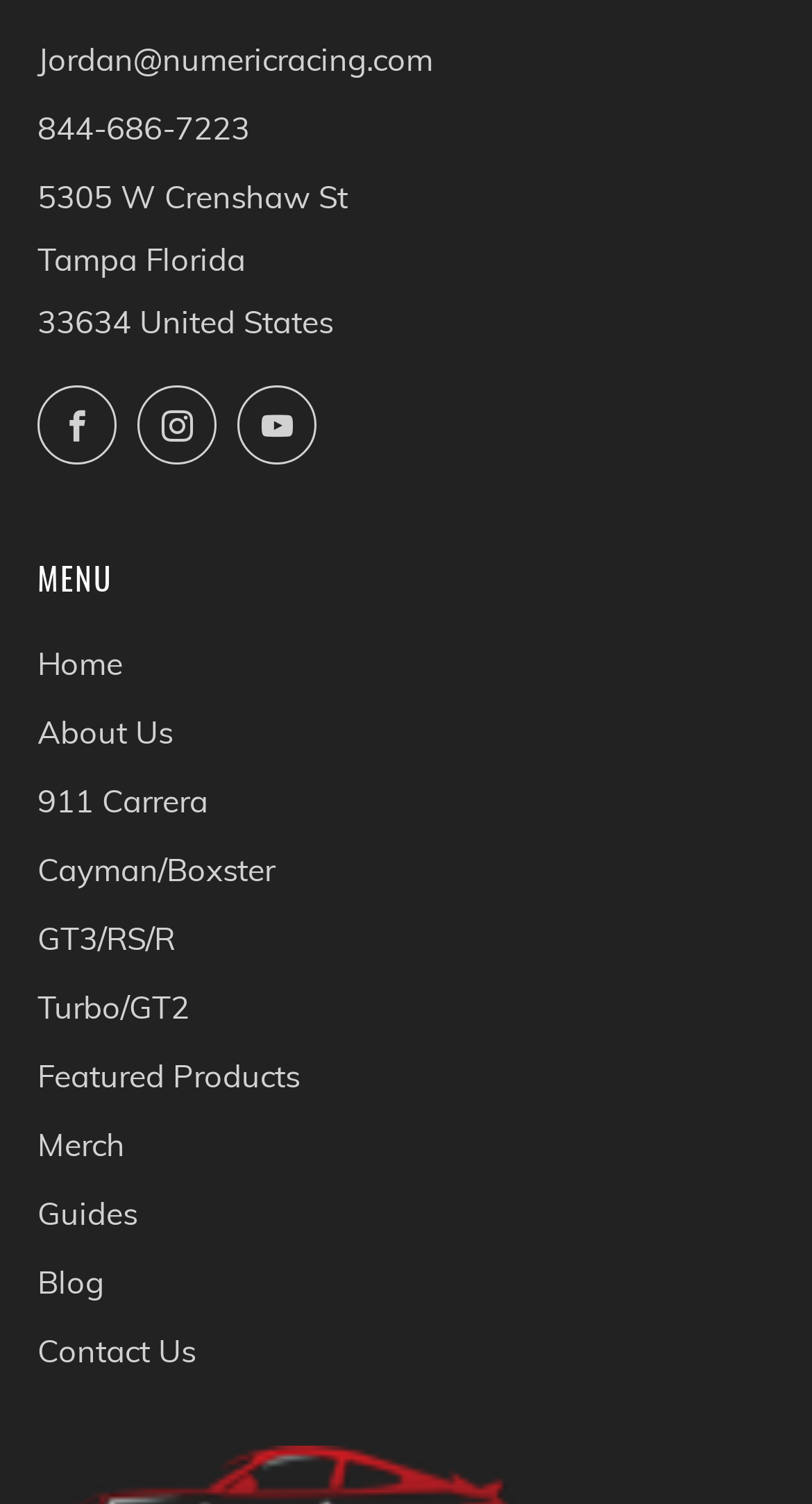Could you highlight the region that needs to be clicked to execute the instruction: "contact us"?

[0.046, 0.885, 0.241, 0.911]